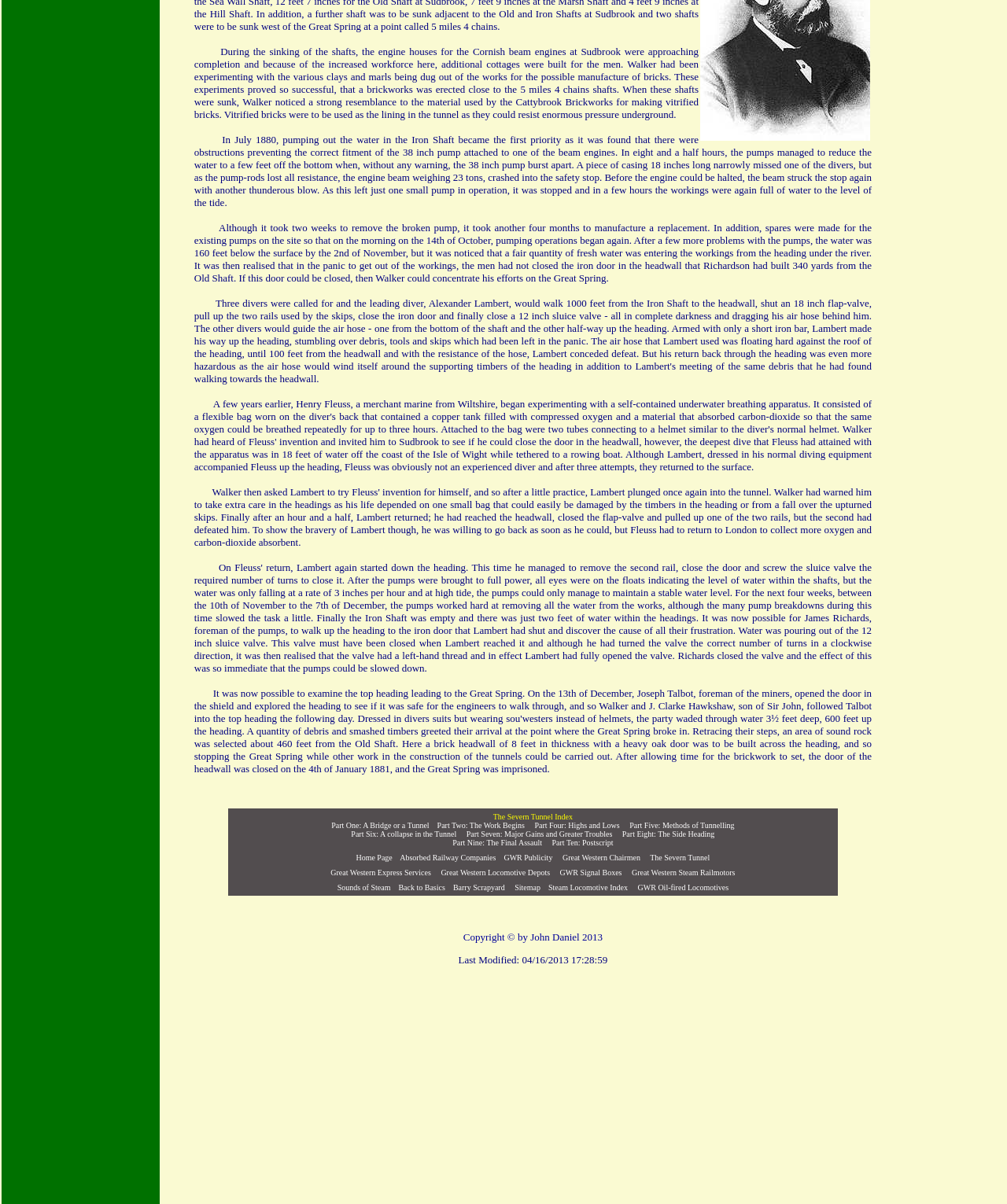Who is the author of the webpage?
From the image, respond using a single word or phrase.

John Daniel